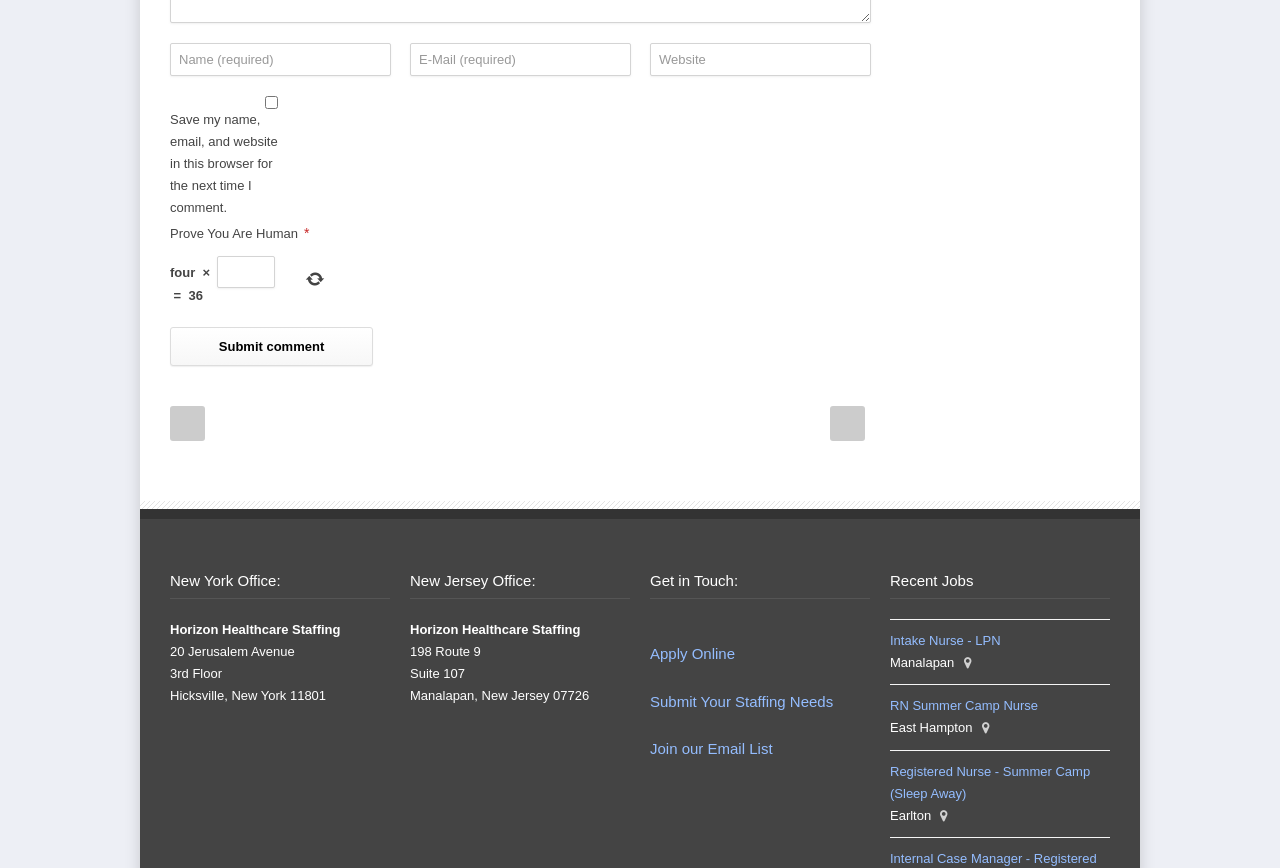What is the purpose of the checkbox?
Please respond to the question with a detailed and thorough explanation.

The checkbox with ID 413 has a label 'Save my name, email, and website in this browser for the next time I comment.' which indicates its purpose.